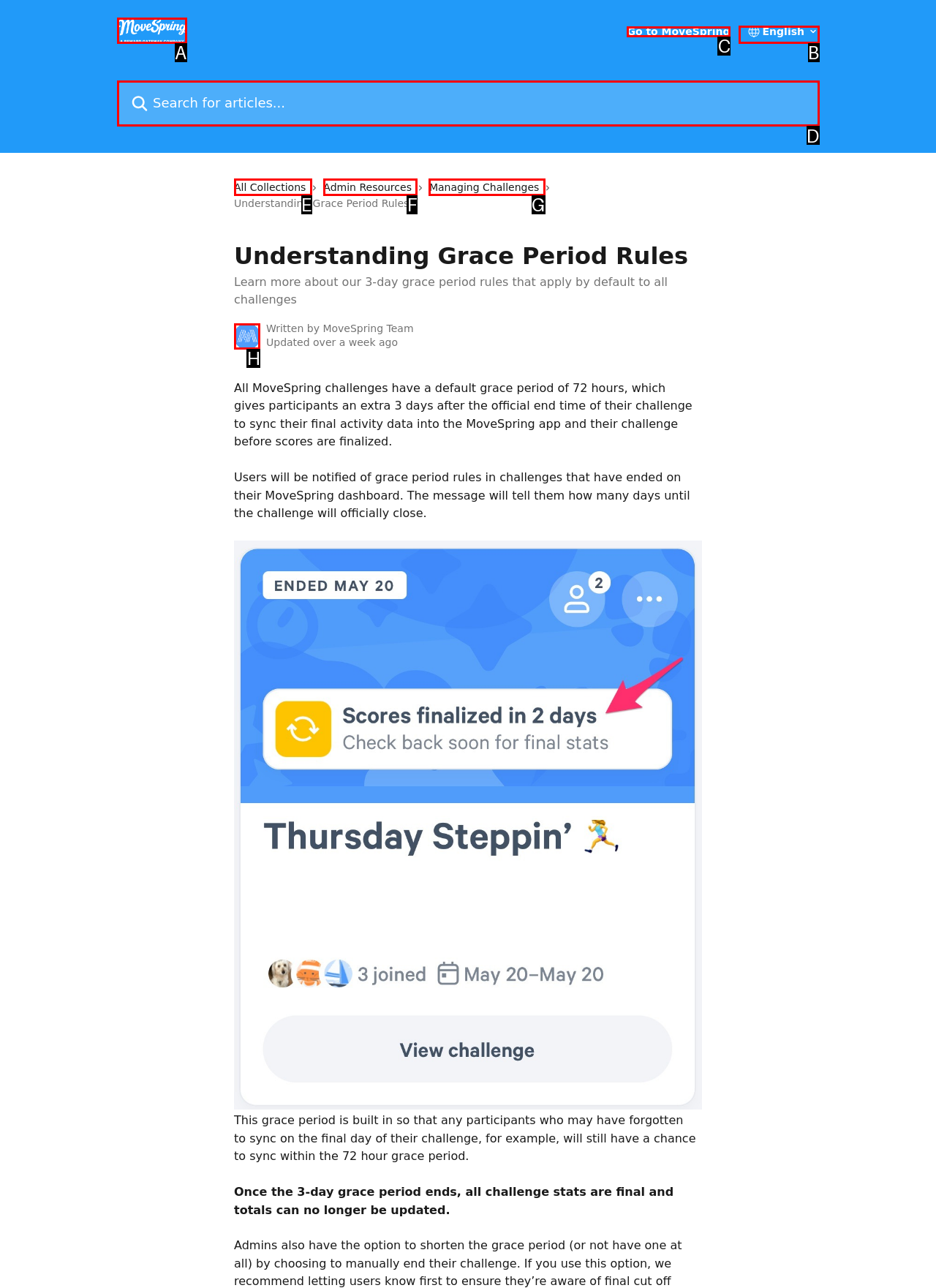Determine which option you need to click to execute the following task: Click to learn more about the author. Provide your answer as a single letter.

H